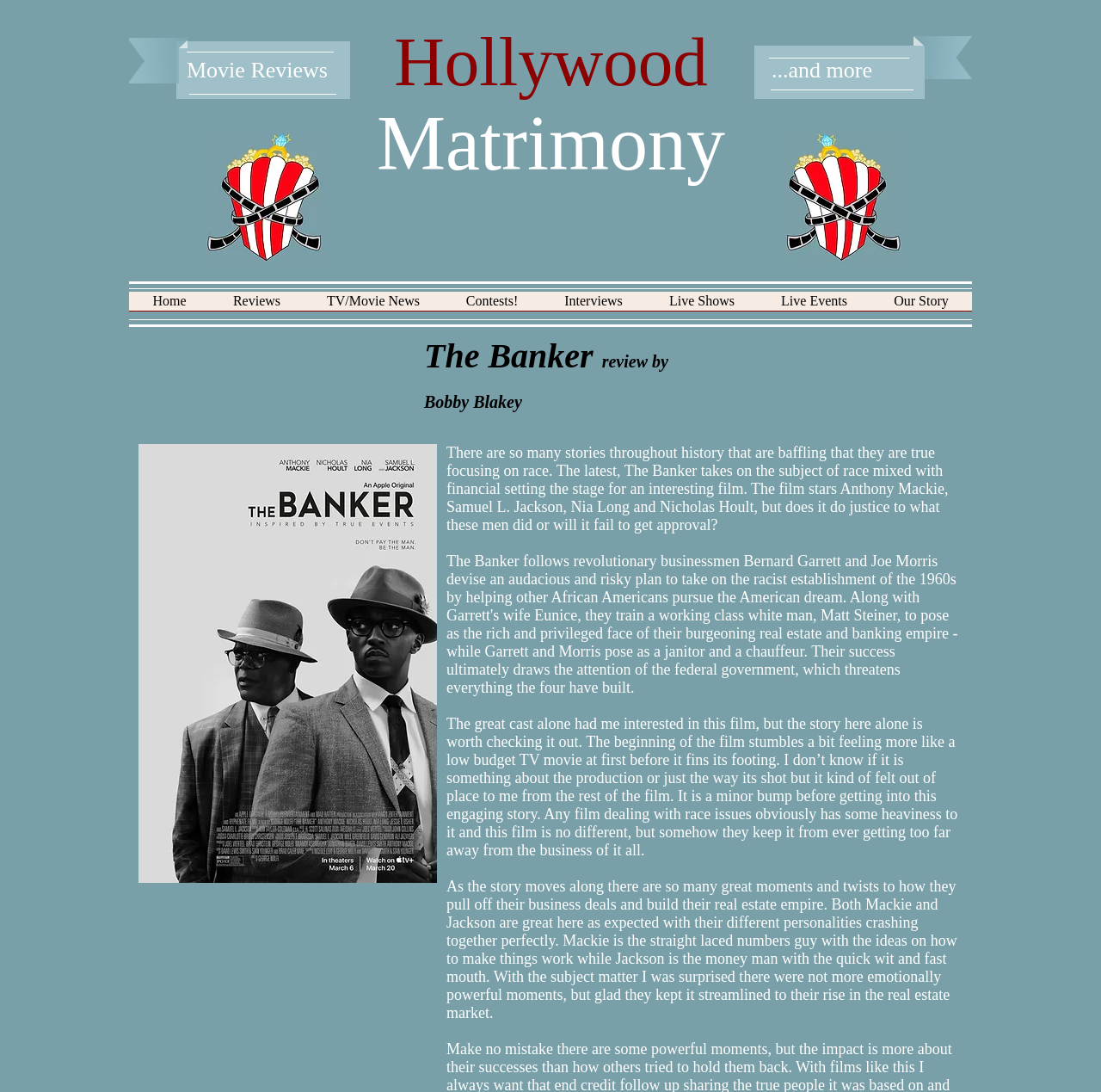What is the topic of the movie being reviewed?
Based on the screenshot, give a detailed explanation to answer the question.

The topic of the movie being reviewed is race and finance, as mentioned in the StaticText element that describes the movie. The review mentions that the movie deals with race issues and financial settings.